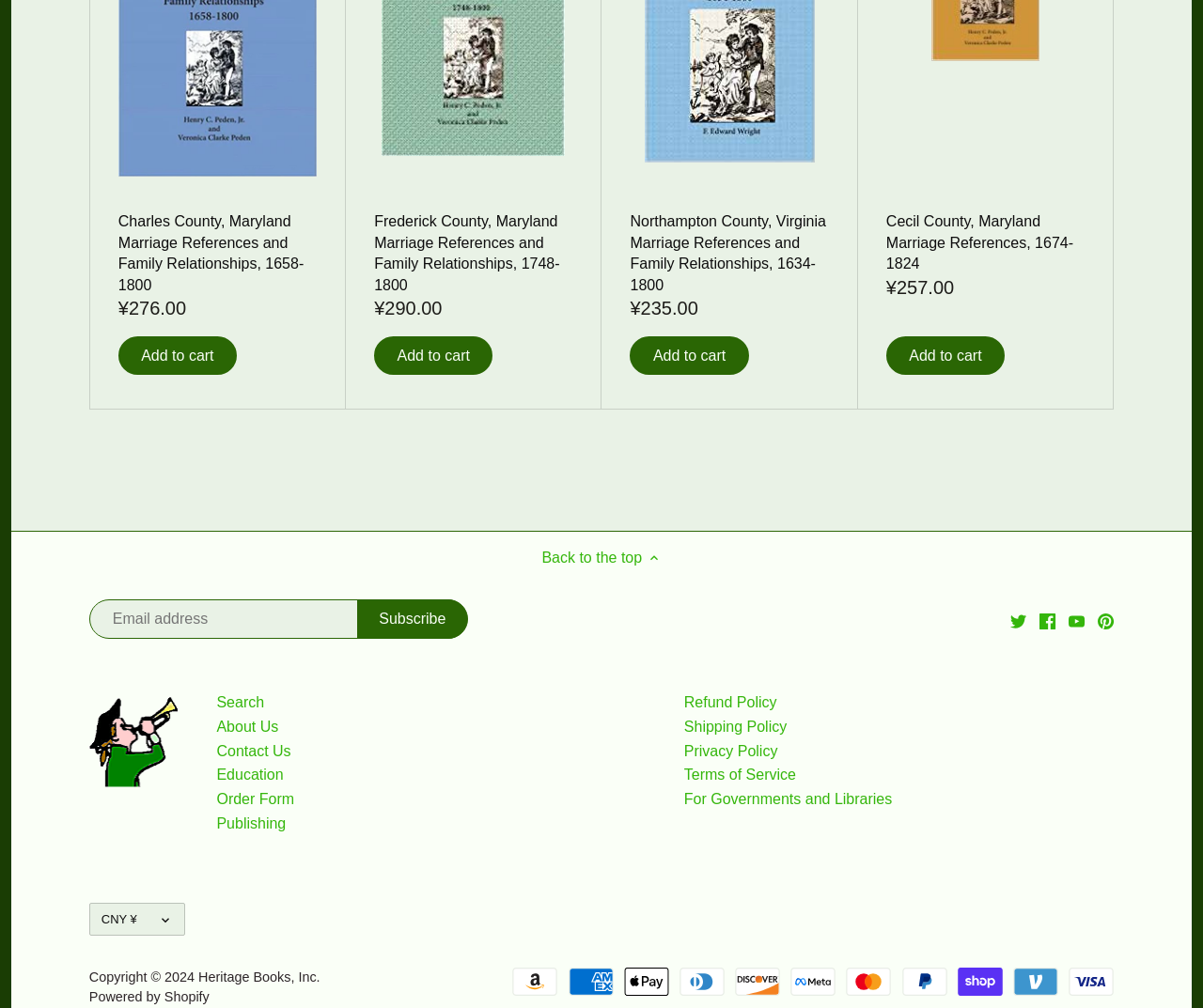What is the topic of the products listed?
Relying on the image, give a concise answer in one word or a brief phrase.

Marriage references